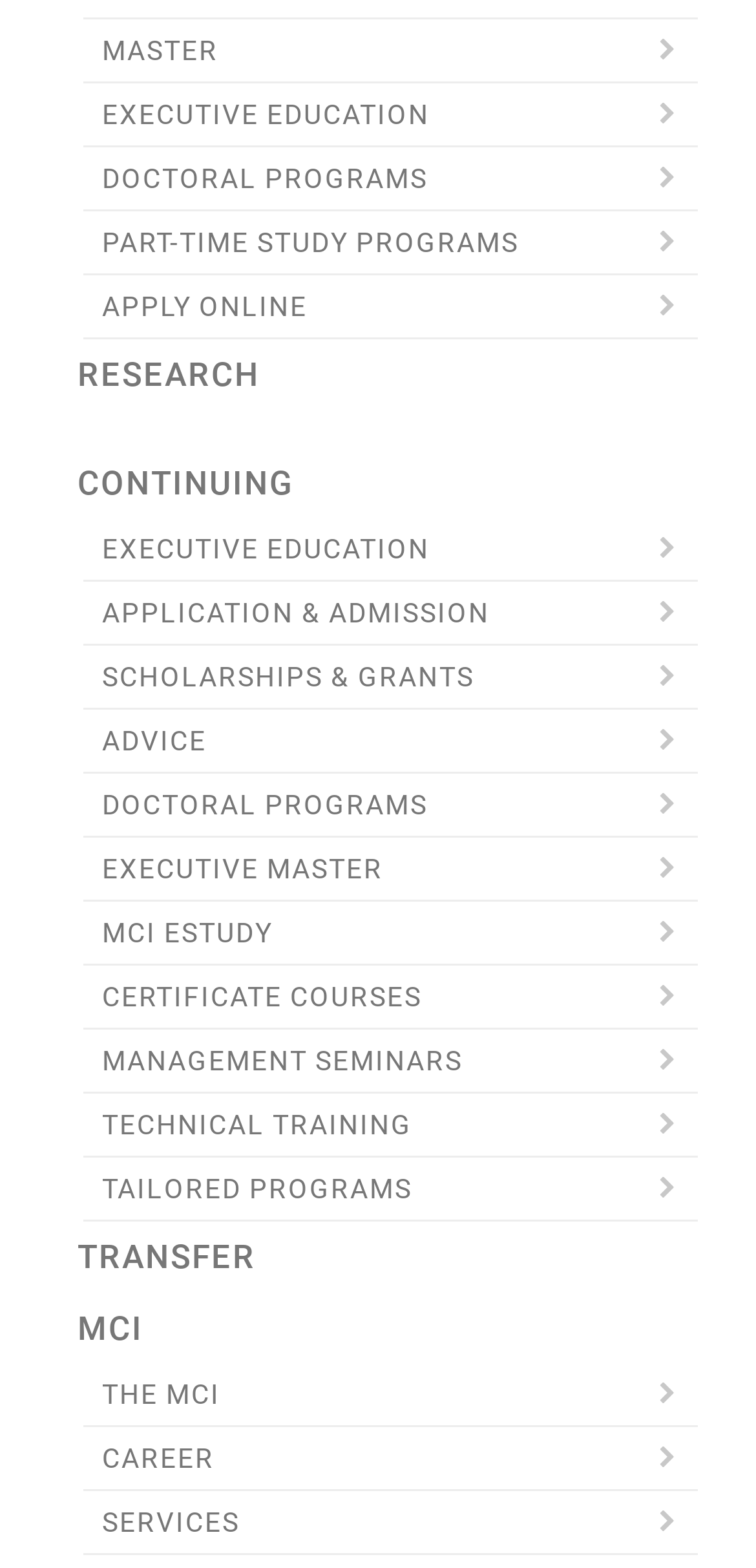Locate the bounding box coordinates of the item that should be clicked to fulfill the instruction: "Apply online".

[0.109, 0.175, 0.923, 0.216]